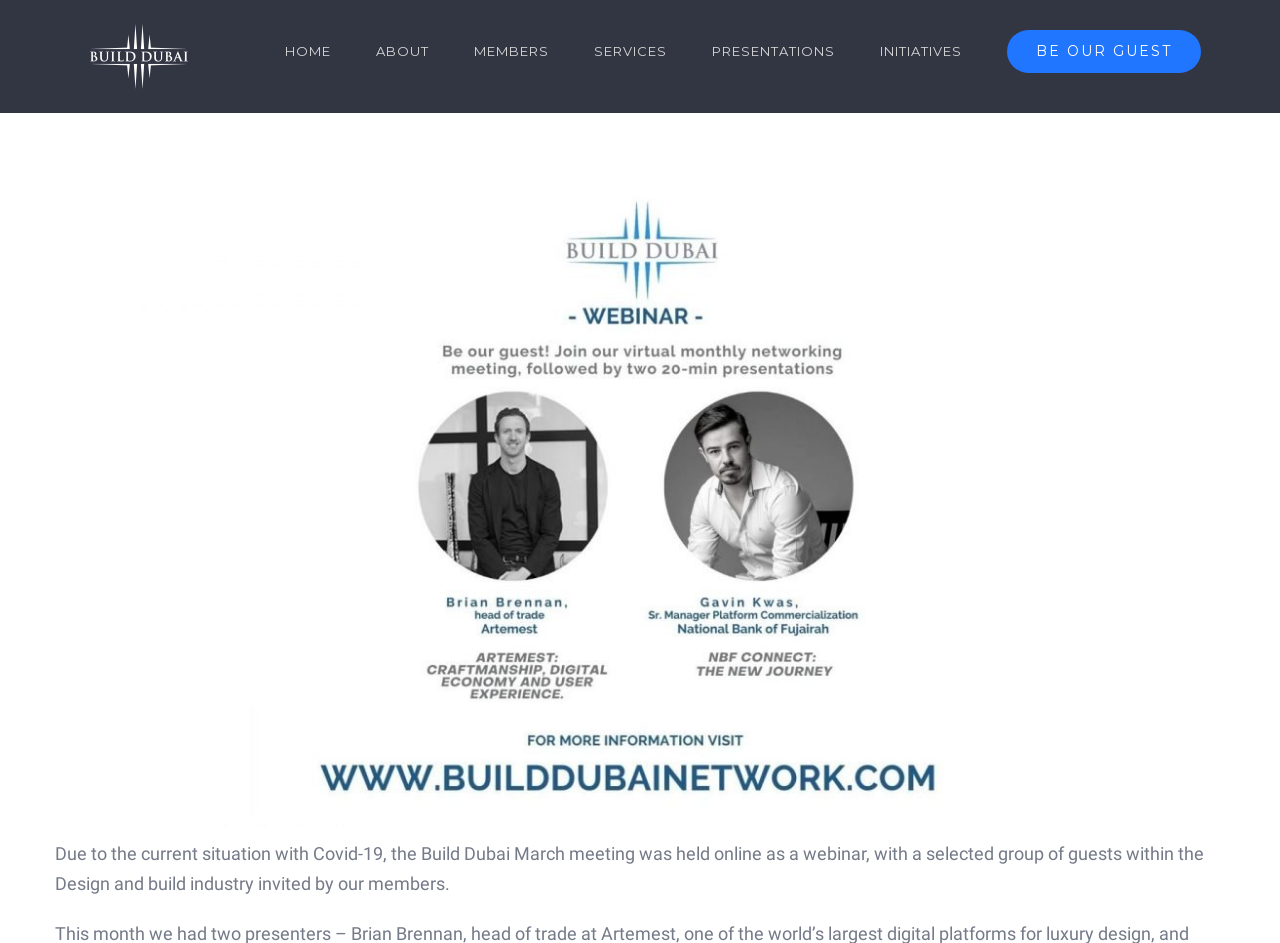Find the bounding box coordinates of the clickable area required to complete the following action: "View PRESENTATIONS".

[0.556, 0.013, 0.653, 0.096]